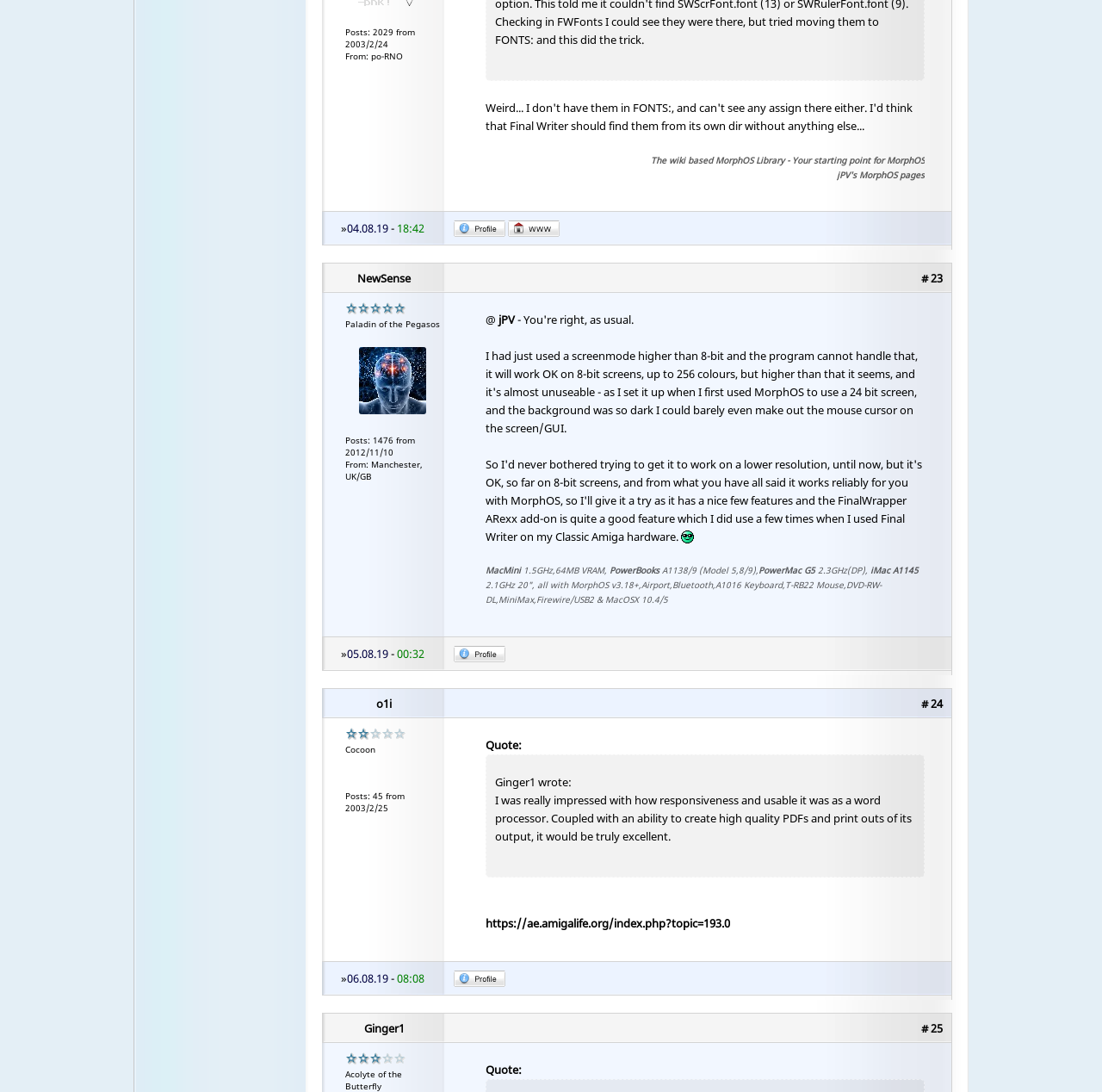Give a short answer using one word or phrase for the question:
How many links are there on this webpage?

14